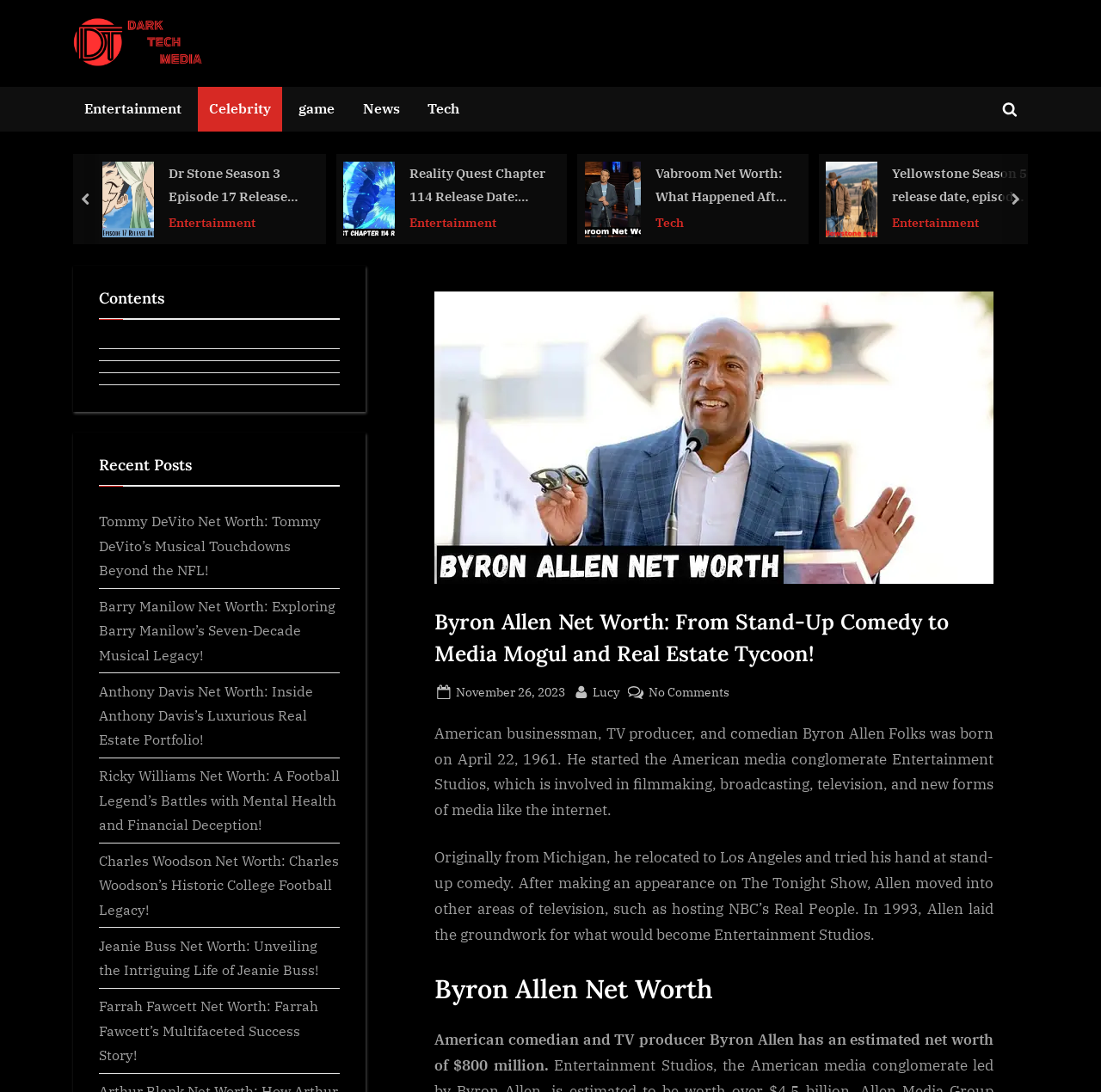Find and generate the main title of the webpage.

Byron Allen Net Worth: From Stand-Up Comedy to Media Mogul and Real Estate Tycoon!